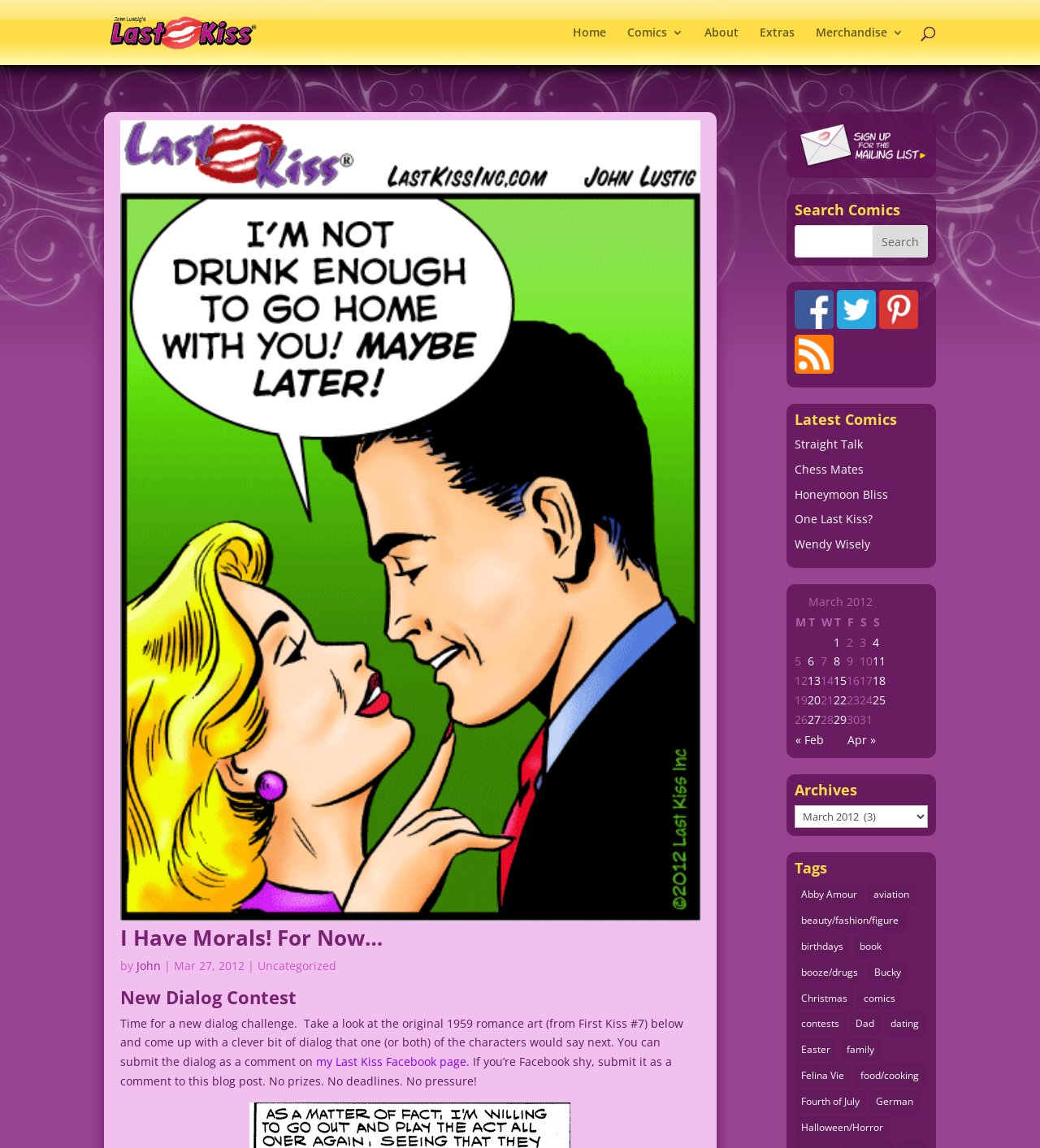Describe all the visual and textual components of the webpage comprehensively.

The webpage is a comic website titled "Comics | Last Kiss". At the top, there is a link to "Last Kiss" with an accompanying image. Below this, there are several navigation links, including "Home", "Comics 3", "About", "Extras", and "Merchandise 3", which are aligned horizontally across the page.

On the left side of the page, there is a search bar with a link to "I Have Morals! For Now…" below it. This link is accompanied by an image and a heading with the same title. Below the heading, there is a paragraph of text describing the comic, along with the author's name, "John", and the date "Mar 27, 2012". 

Further down on the left side, there is another heading titled "New Dialog Contest" with a paragraph of text describing the contest. There is also a link to the "Last Kiss Facebook page" and a note about submitting dialog as a comment on the blog post.

On the right side of the page, there are several sections. At the top, there is a heading titled "Search Comics" with a search bar and a button below it. Below this, there are several links to comics, including "Straight Talk", "Chess Mates", "Honeymoon Bliss", "One Last Kiss?", and "Wendy Wisely". 

Below the comic links, there is a table with a calendar for March 2012. The table has columns for each day of the week, and each row represents a week in March. Some of the cells in the table contain links to specific dates.

Overall, the webpage is organized into distinct sections, with navigation links at the top, a search bar and comic links on the right side, and a calendar table at the bottom.